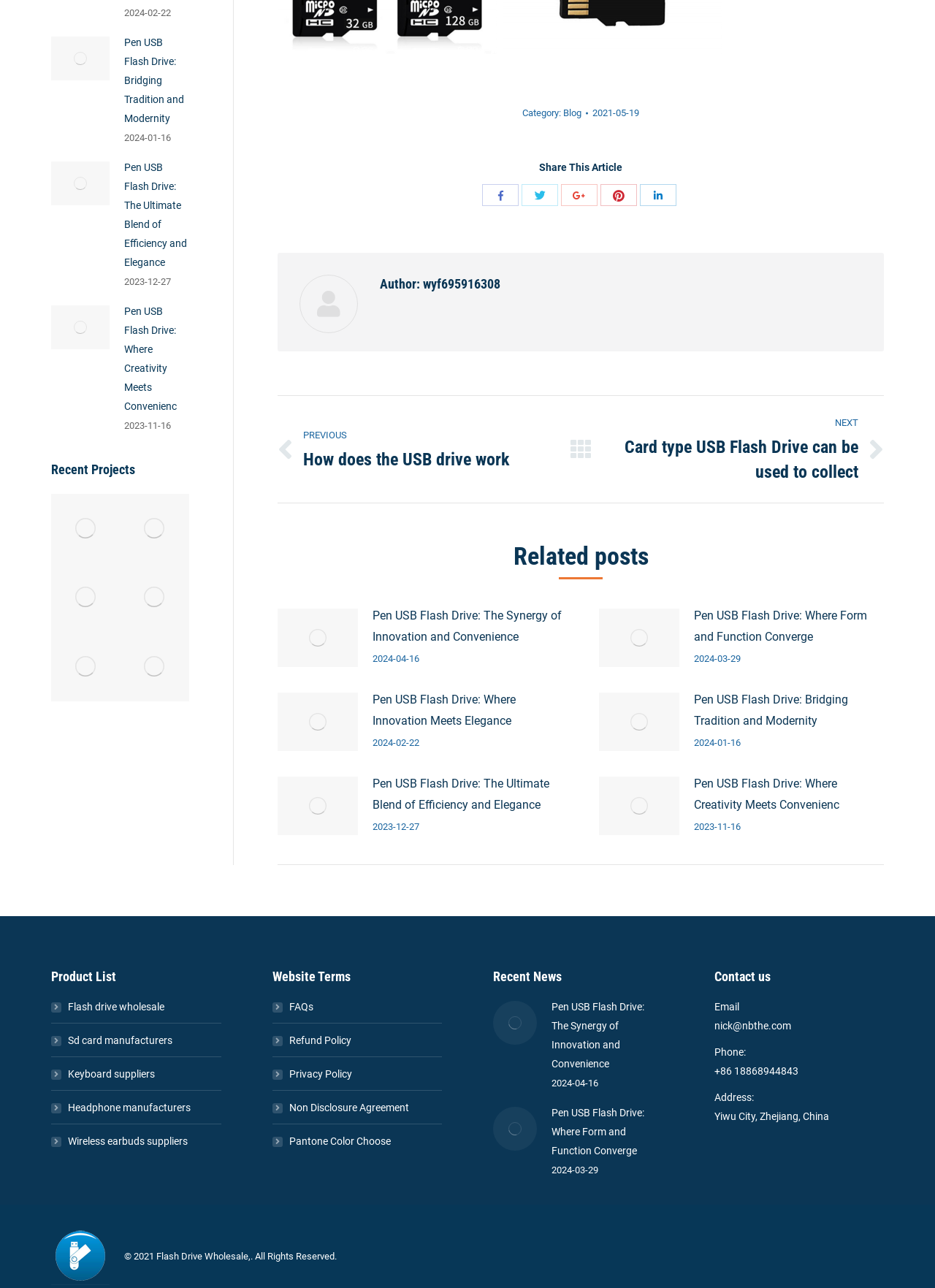Locate the bounding box of the UI element described in the following text: "Flash drive wholesale".

[0.055, 0.774, 0.176, 0.789]